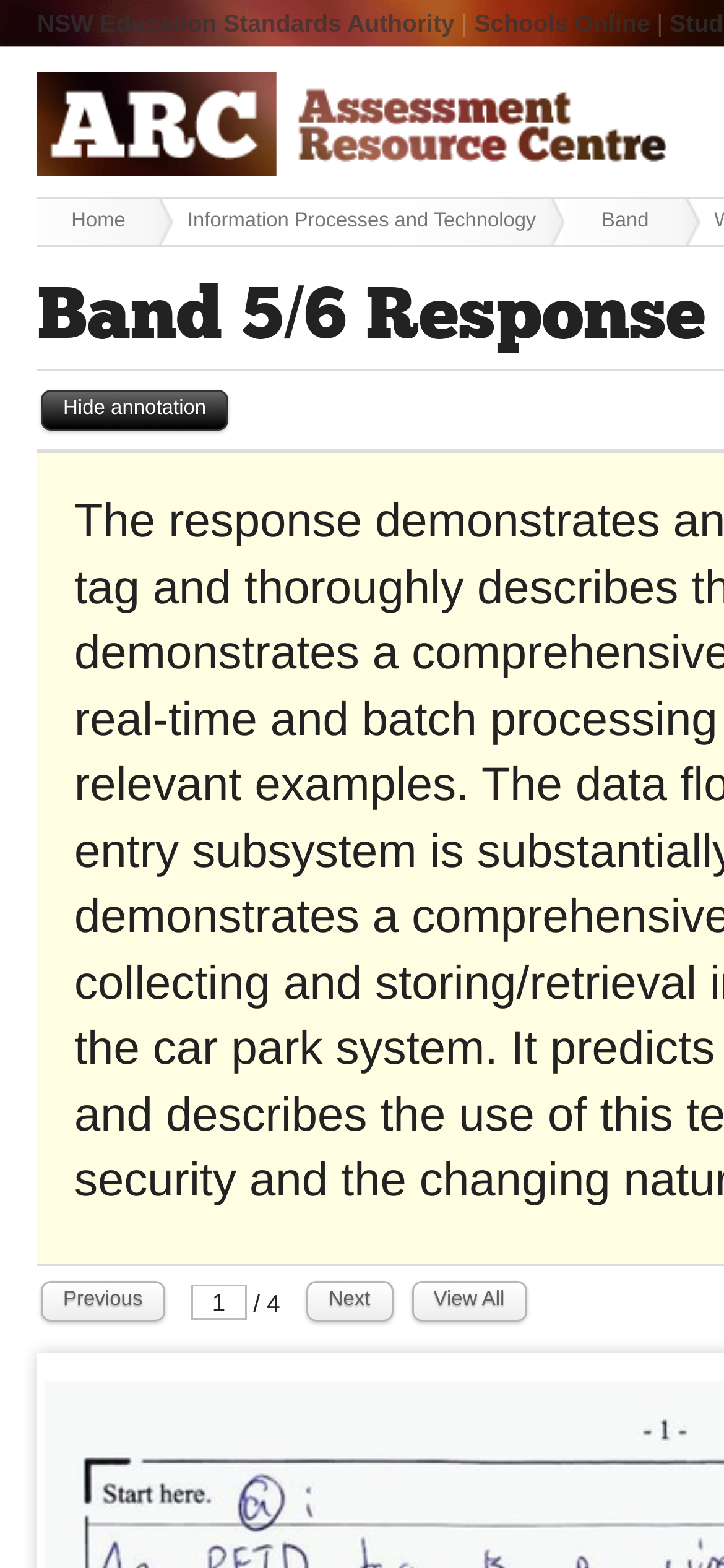Please give the bounding box coordinates of the area that should be clicked to fulfill the following instruction: "go to Schools Online". The coordinates should be in the format of four float numbers from 0 to 1, i.e., [left, top, right, bottom].

[0.655, 0.006, 0.898, 0.024]